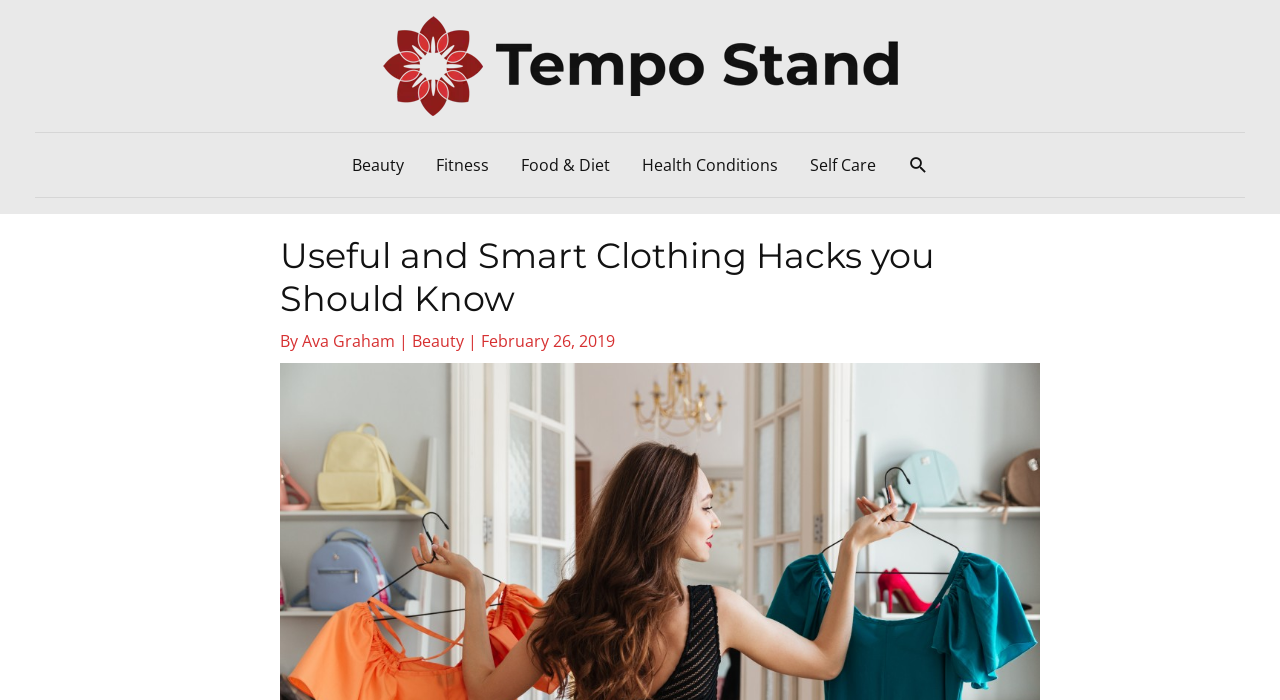Bounding box coordinates are specified in the format (top-left x, top-left y, bottom-right x, bottom-right y). All values are floating point numbers bounded between 0 and 1. Please provide the bounding box coordinate of the region this sentence describes: alt="tempo stand logo"

[0.299, 0.076, 0.701, 0.108]